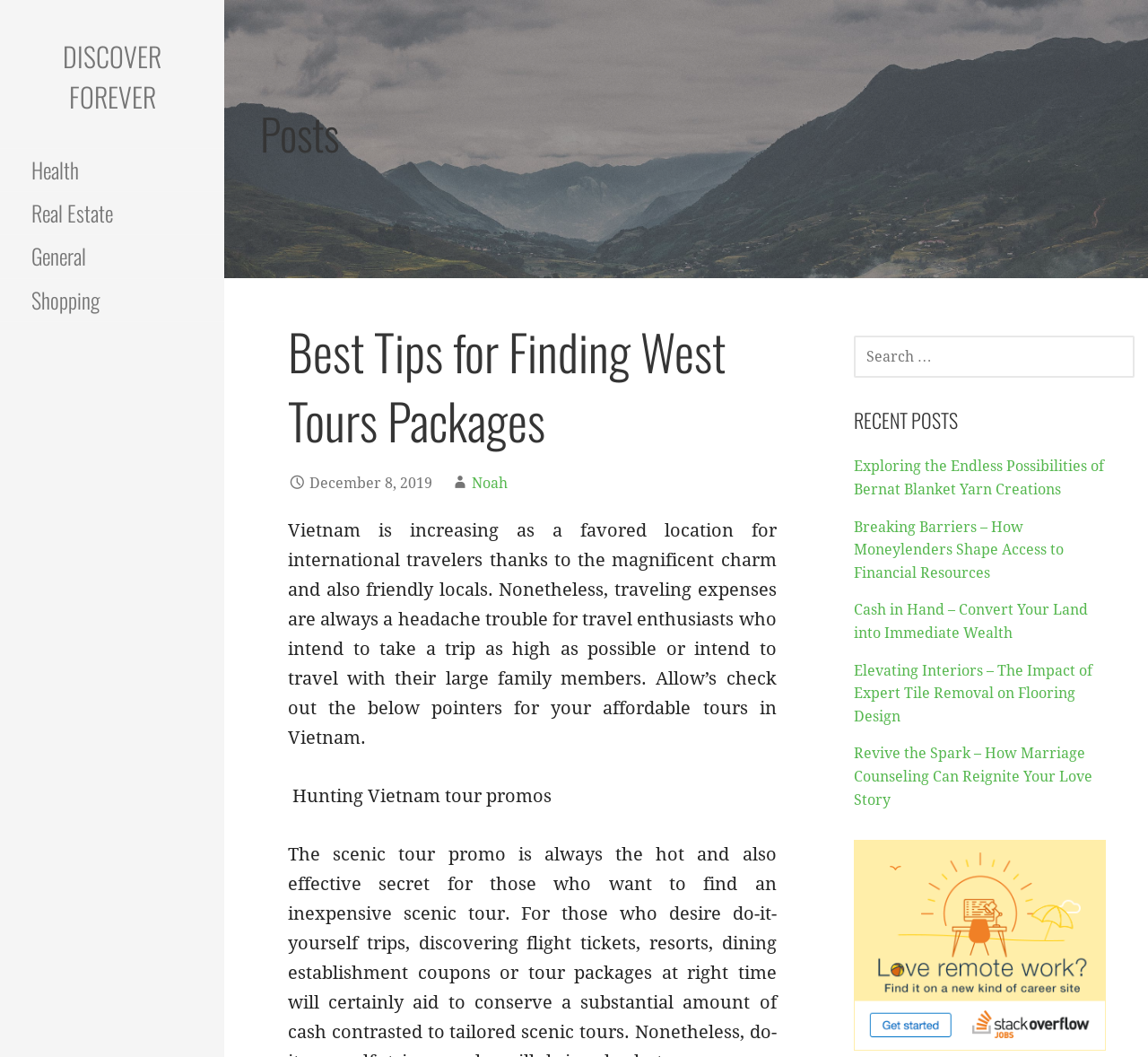Determine the bounding box coordinates of the clickable area required to perform the following instruction: "Search for something". The coordinates should be represented as four float numbers between 0 and 1: [left, top, right, bottom].

[0.743, 0.317, 0.988, 0.357]